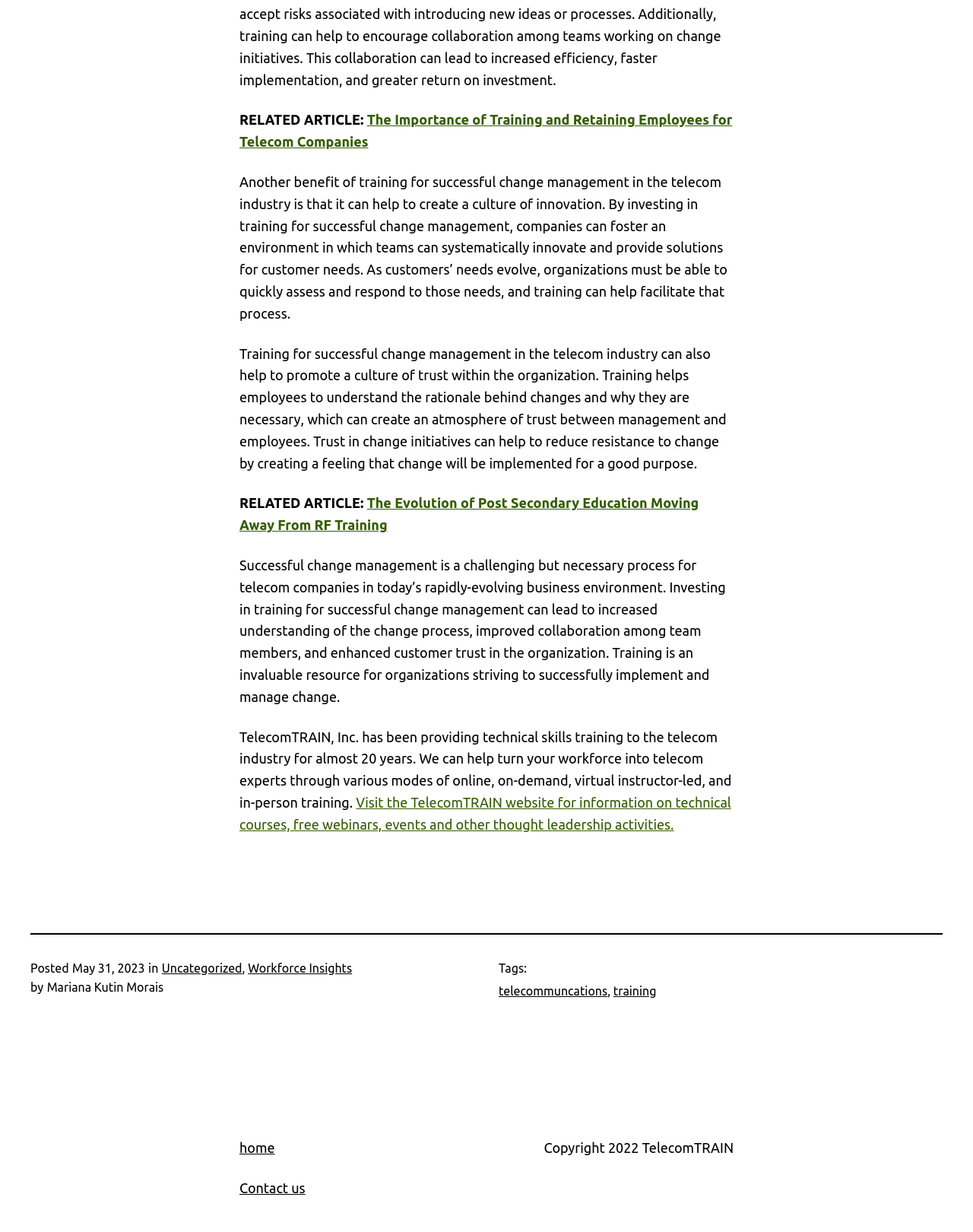Please locate the bounding box coordinates of the element that should be clicked to achieve the given instruction: "Visit the TelecomTRAIN website for information on technical courses, free webinars, events and other thought leadership activities".

[0.246, 0.645, 0.751, 0.675]